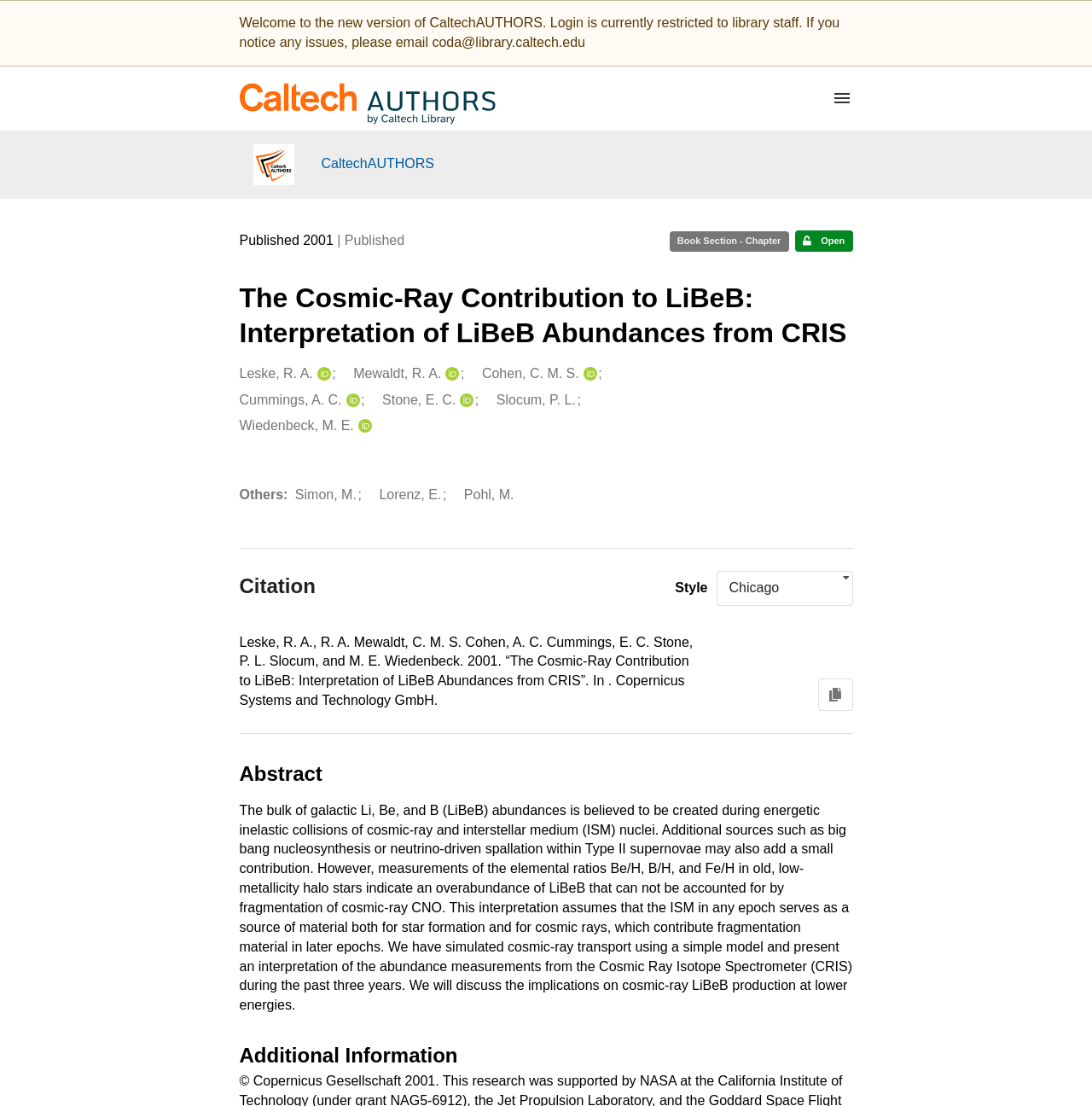Detail the features and information presented on the webpage.

The webpage is a publication record page from CaltechAUTHORS, a digital repository of research papers and publications from Caltech. At the top of the page, there is a link to skip to the main content and a welcome message with a login option for library staff. Below this, there is a CaltechAUTHORS logo and a menu button.

The main content of the page is divided into several sections. The first section displays the publication title, "The Cosmic-Ray Contribution to LiBeB: Interpretation of LiBeB Abundances from CRIS", and the creators and contributors, including Leske, R. A., Mewaldt, R. A., Cohen, C. M. S., and others. Each creator and contributor has a link to their profile, and some have an ORCID icon next to their name.

Below this, there is a section for publication date and version number, which indicates that the publication was published in 2001 and is a book section or chapter. The access status is marked as "Open".

The next section displays the record citations, including a citation style dropdown menu with options like Chicago. Below this, there is a citation text that lists the authors and publication details.

The final section is the record abstract, which provides a summary of the publication. The abstract discusses the creation of galactic Li, Be, and B abundances through cosmic-ray and interstellar medium collisions, and presents an interpretation of abundance measurements from the Cosmic Ray Isotope Spectrometer (CRIS).